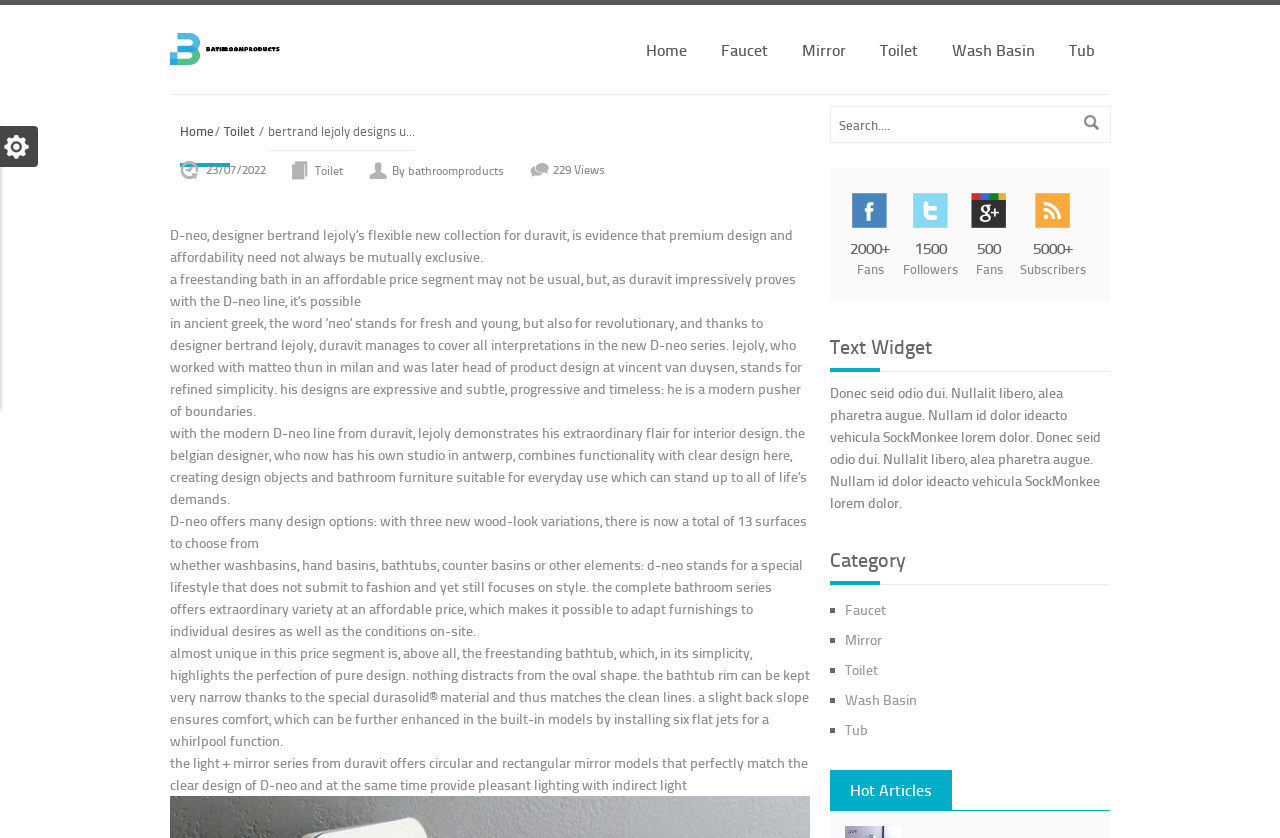Please answer the following question using a single word or phrase: 
What is the name of the designer who created the D-neo collection?

Bertrand Lejoly